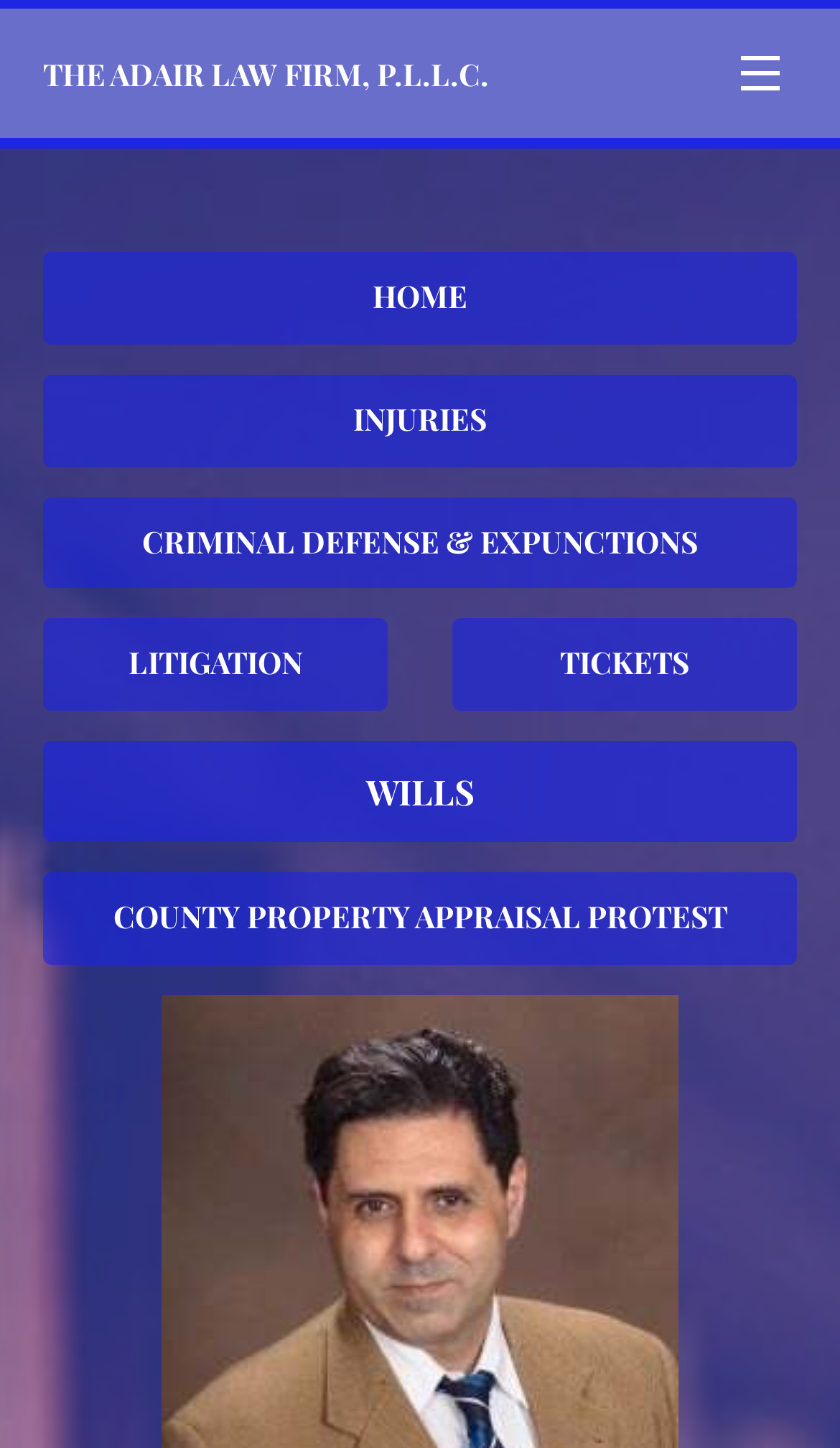Using the description "county property Appraisal Protest", predict the bounding box of the relevant HTML element.

[0.051, 0.603, 0.949, 0.667]